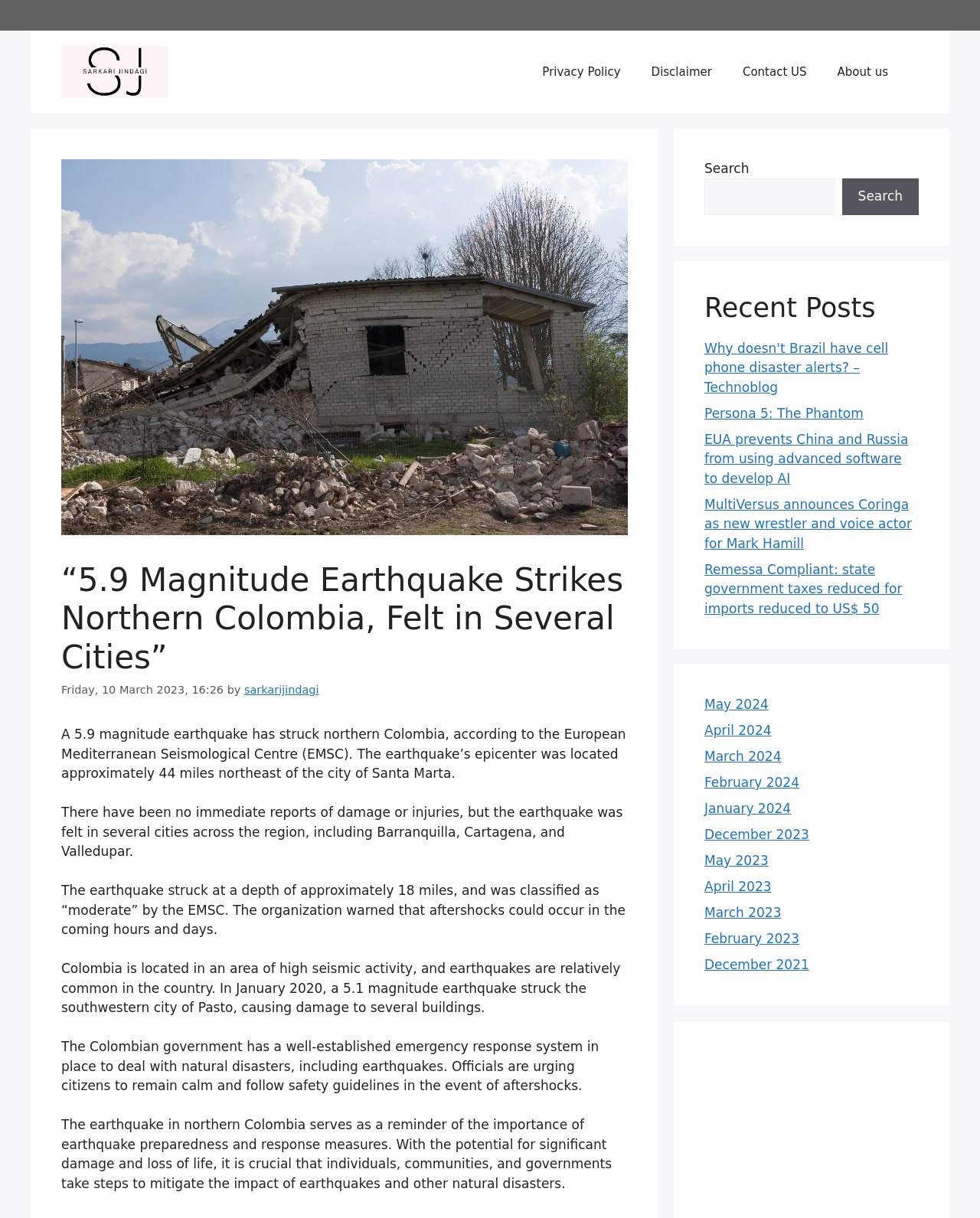Determine the bounding box for the described UI element: "Persona 5: The Phantom".

[0.719, 0.333, 0.881, 0.345]